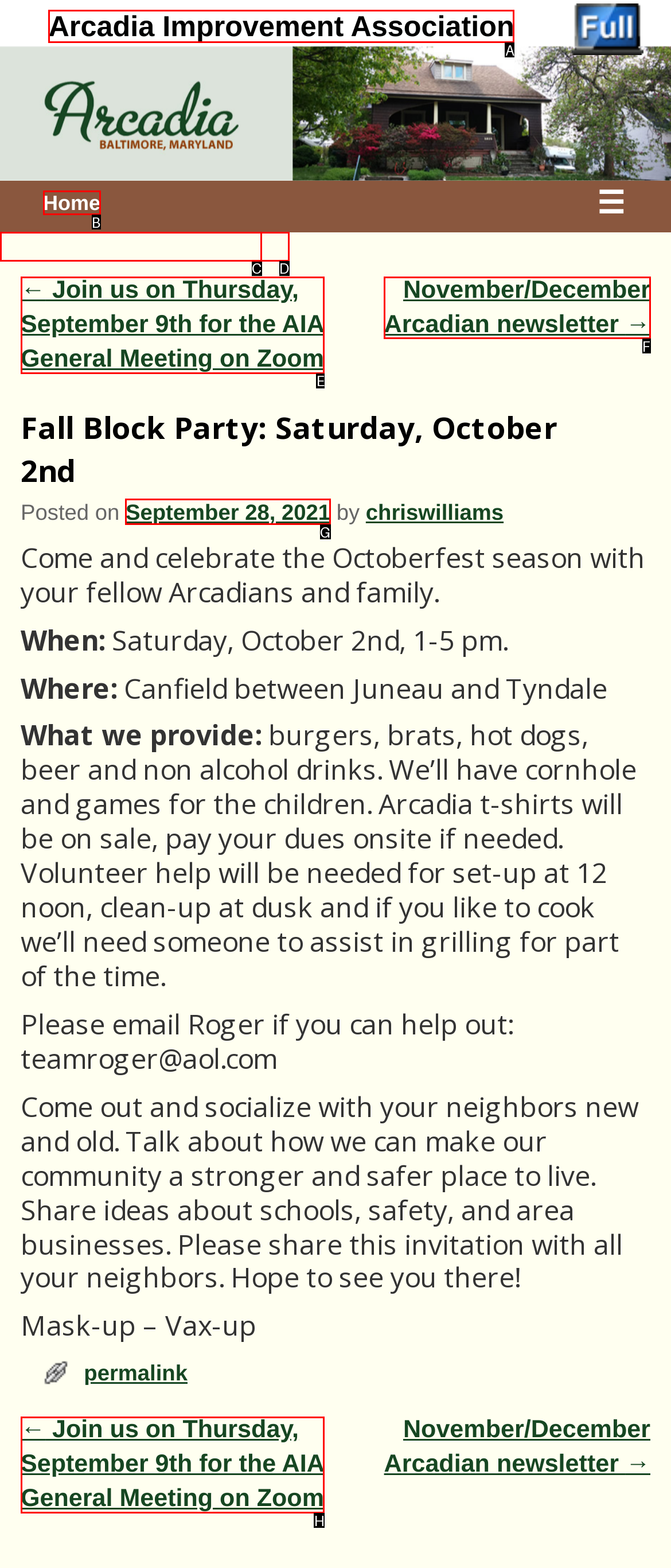From the options shown, which one fits the description: Home? Respond with the appropriate letter.

B